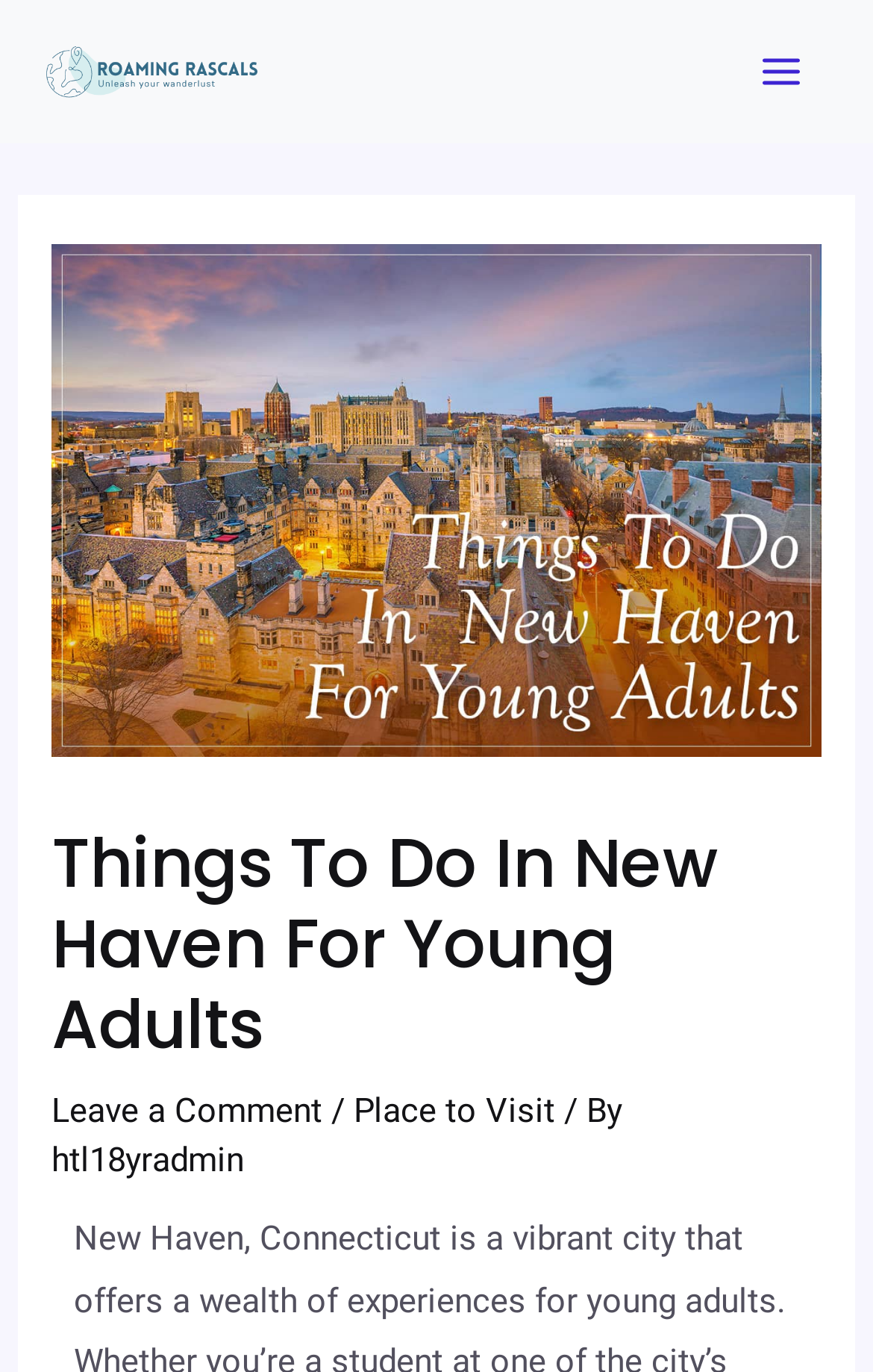How many links are there in the main content area?
Answer the question with just one word or phrase using the image.

3